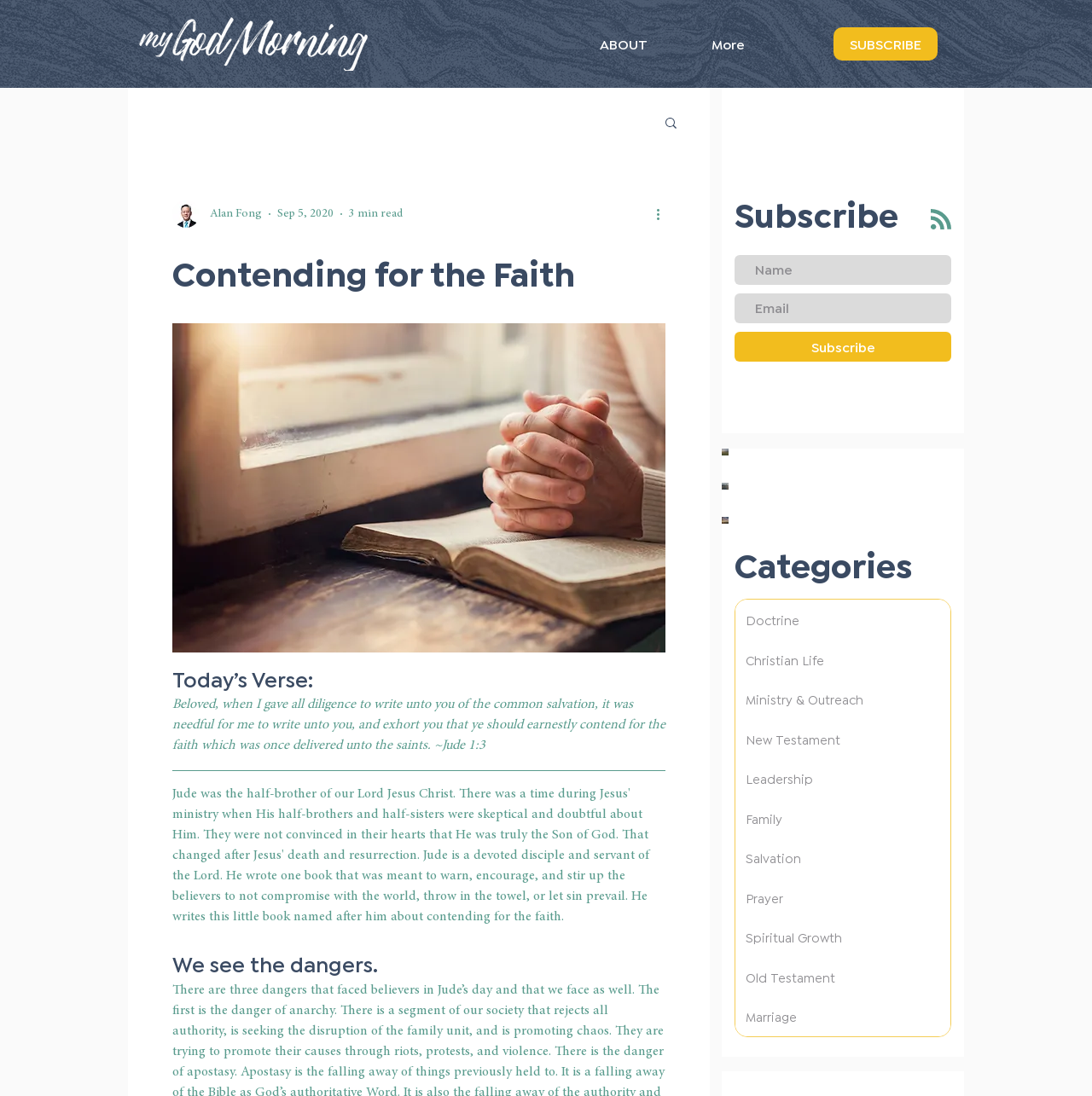Please determine the main heading text of this webpage.

Contending for the Faith